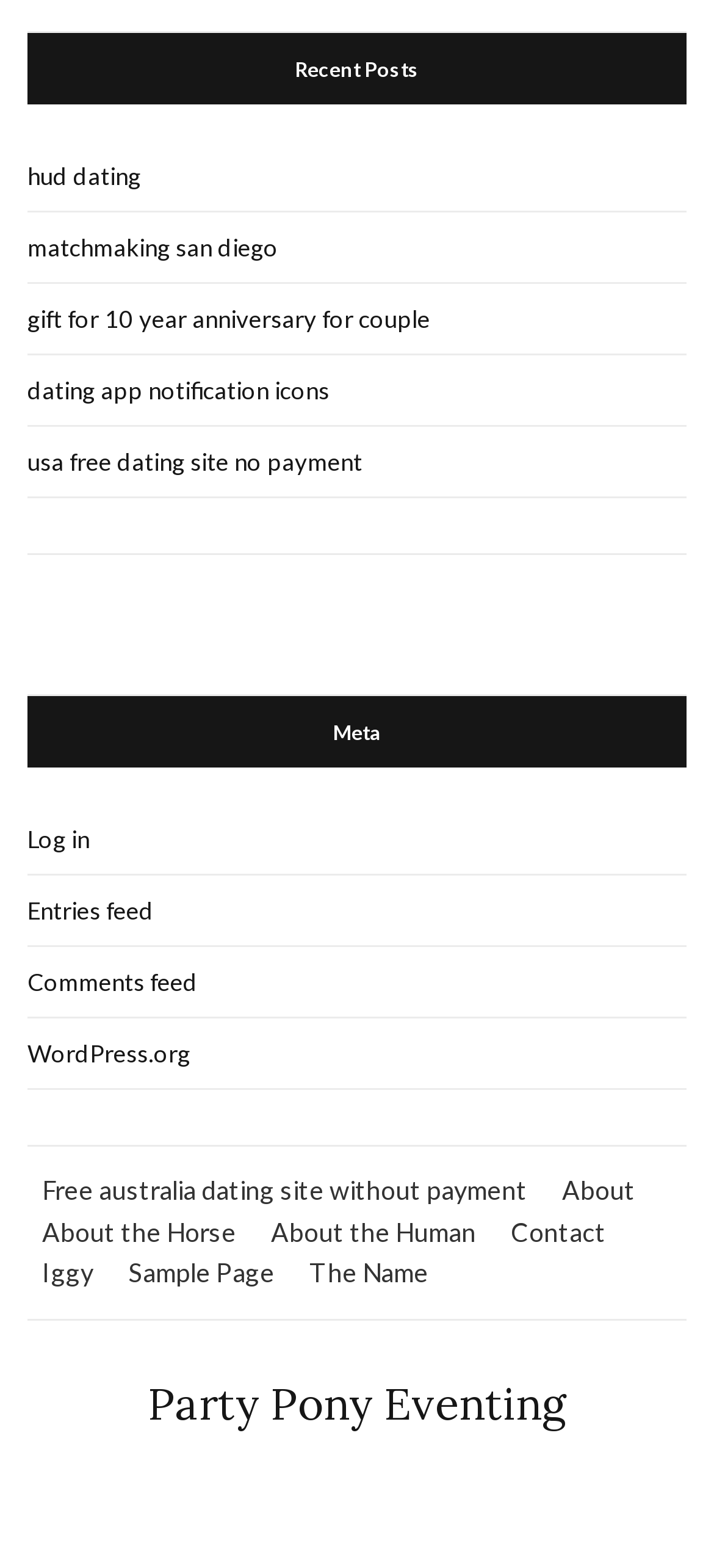Please mark the clickable region by giving the bounding box coordinates needed to complete this instruction: "Click on 'Recent Posts'".

[0.038, 0.021, 0.962, 0.066]